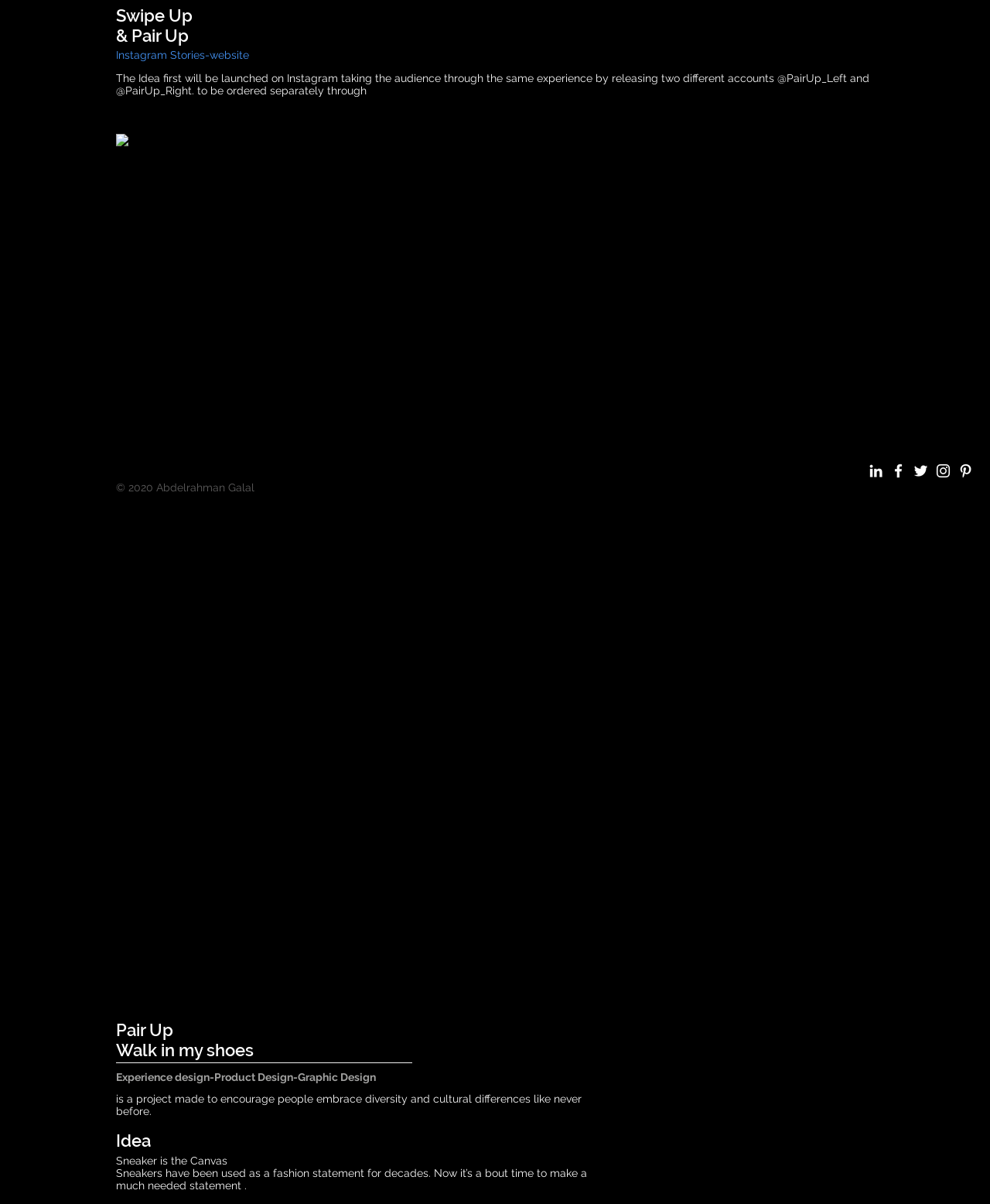From the given element description: "aria-label="White Facebook Icon"", find the bounding box for the UI element. Provide the coordinates as four float numbers between 0 and 1, in the order [left, top, right, bottom].

[0.898, 0.384, 0.916, 0.398]